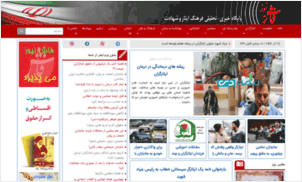Give a concise answer using only one word or phrase for this question:
What is the focus of the news articles and updates?

National matters